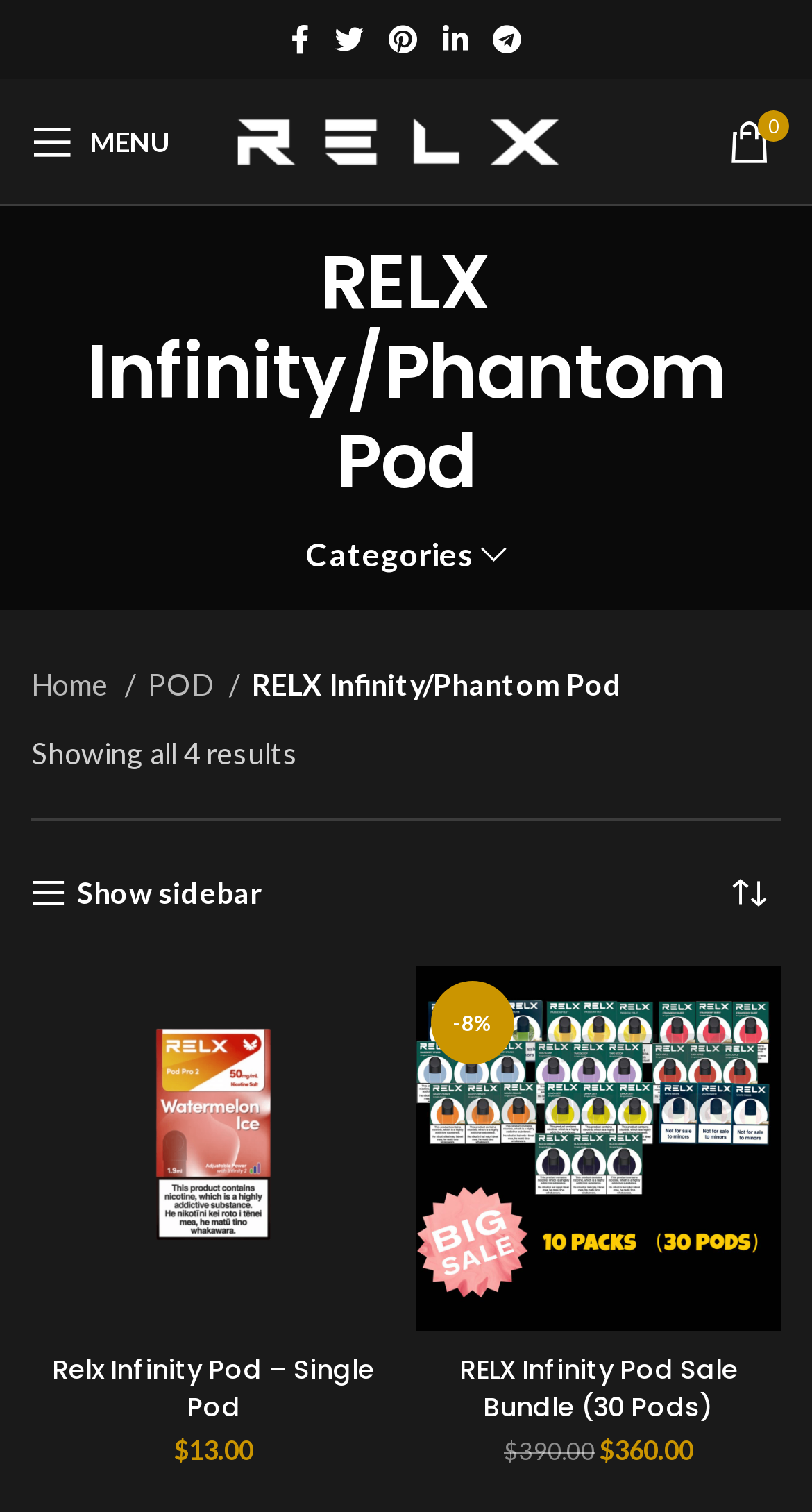Find the bounding box coordinates for the area you need to click to carry out the instruction: "Sort by shop order". The coordinates should be four float numbers between 0 and 1, indicated as [left, top, right, bottom].

[0.885, 0.57, 0.962, 0.612]